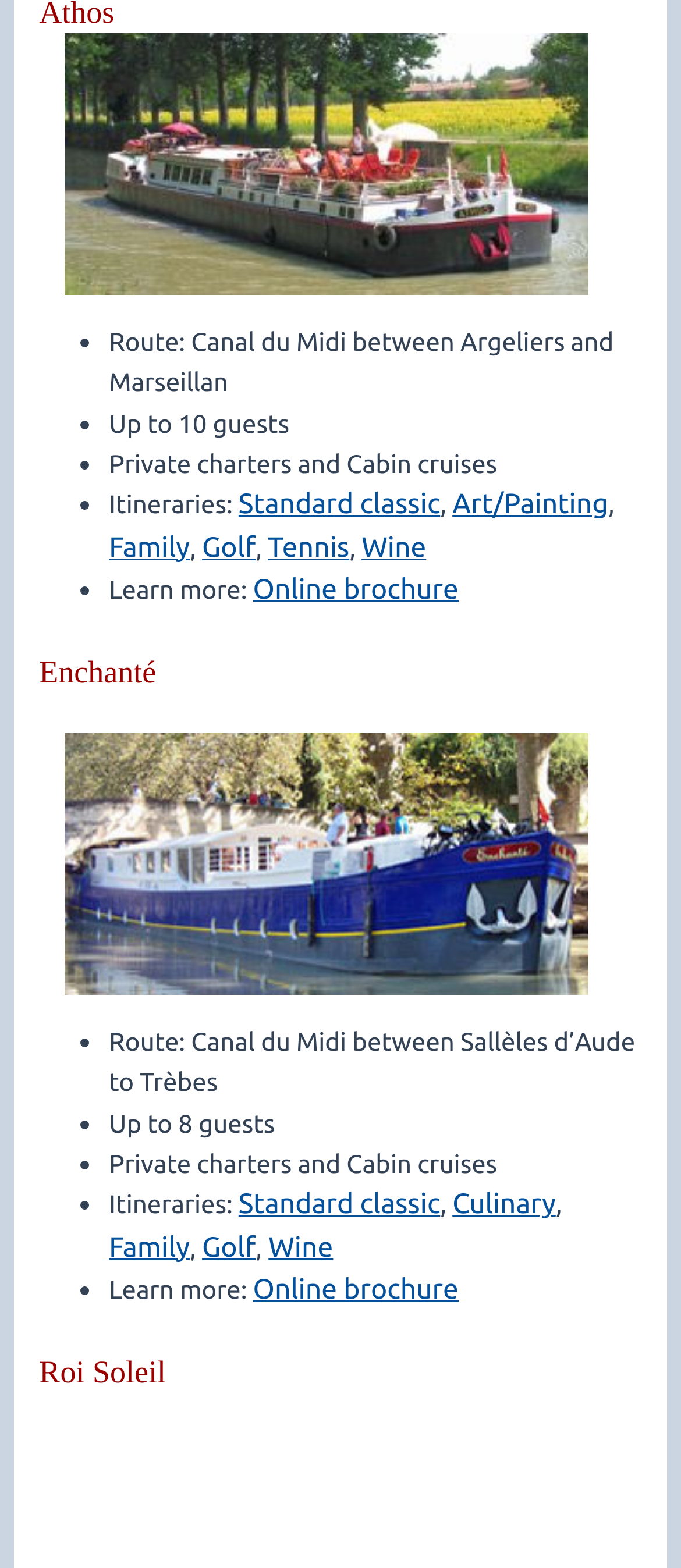Use a single word or phrase to answer the question: How many routes are described on this page?

2